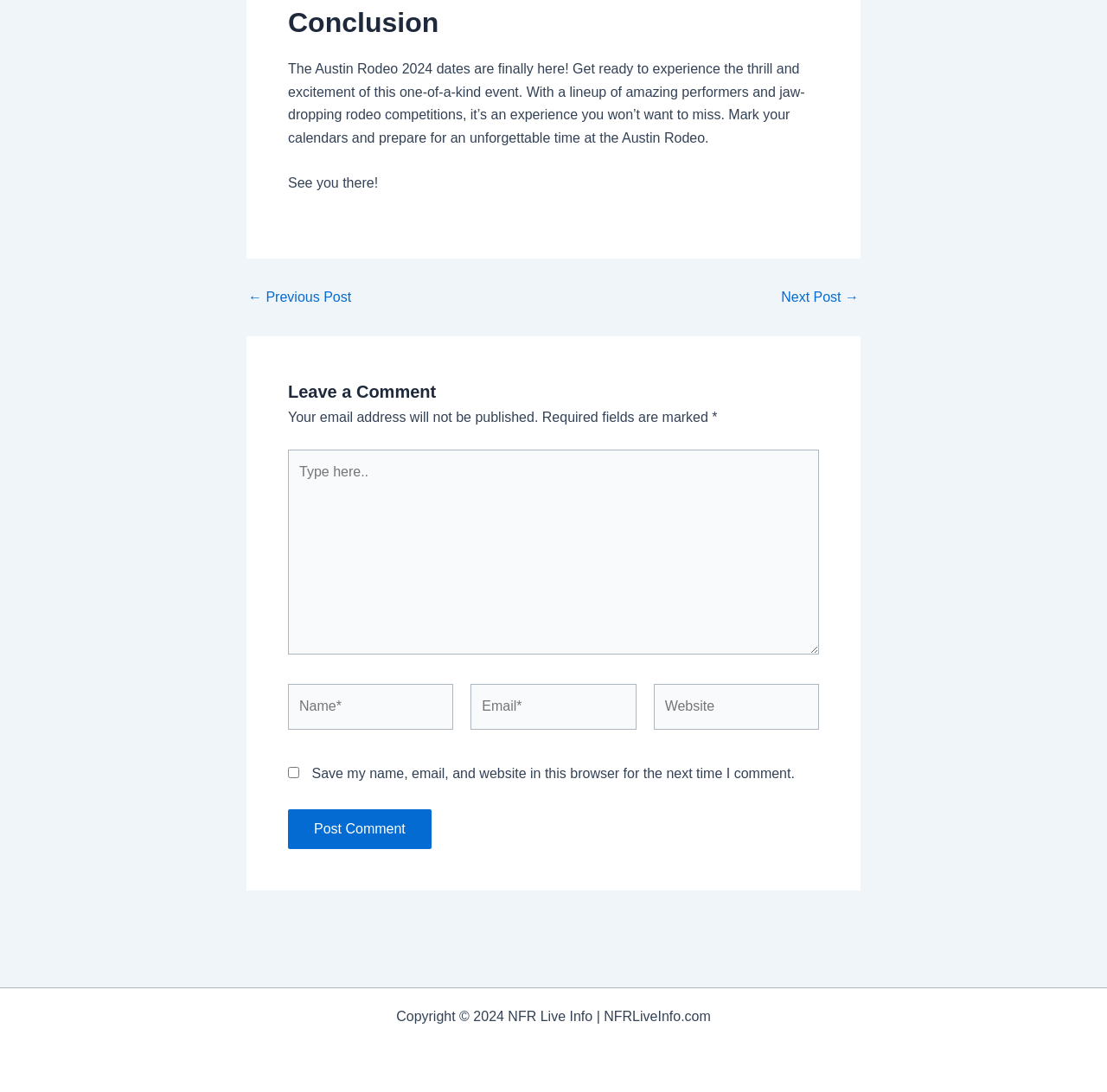What is the event mentioned in the webpage?
Look at the image and answer with only one word or phrase.

Austin Rodeo 2024